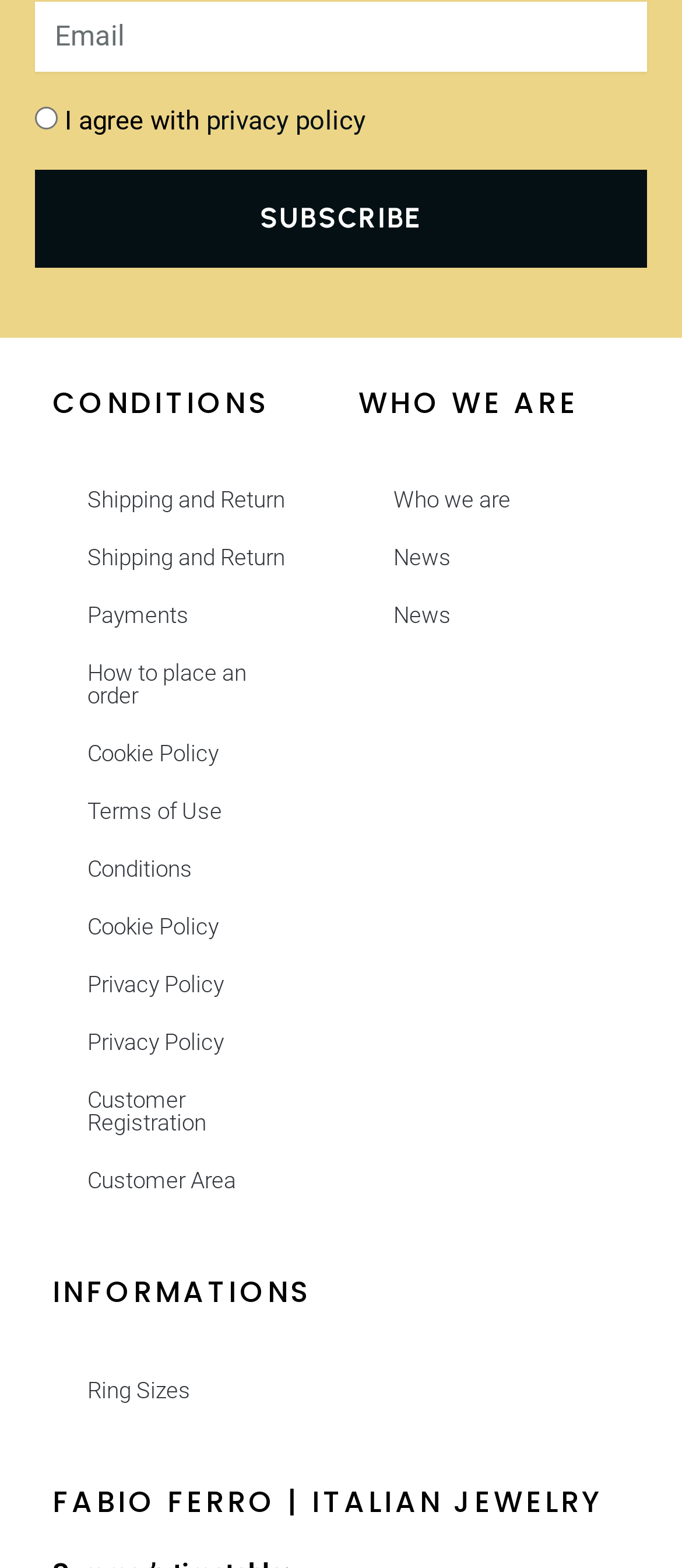What is the name of the jewelry brand?
Look at the image and respond to the question as thoroughly as possible.

The heading 'FABIO FERRO | ITALIAN JEWELRY' suggests that FABIO FERRO is the name of the jewelry brand, and 'ITALIAN JEWELRY' is a descriptive phrase.